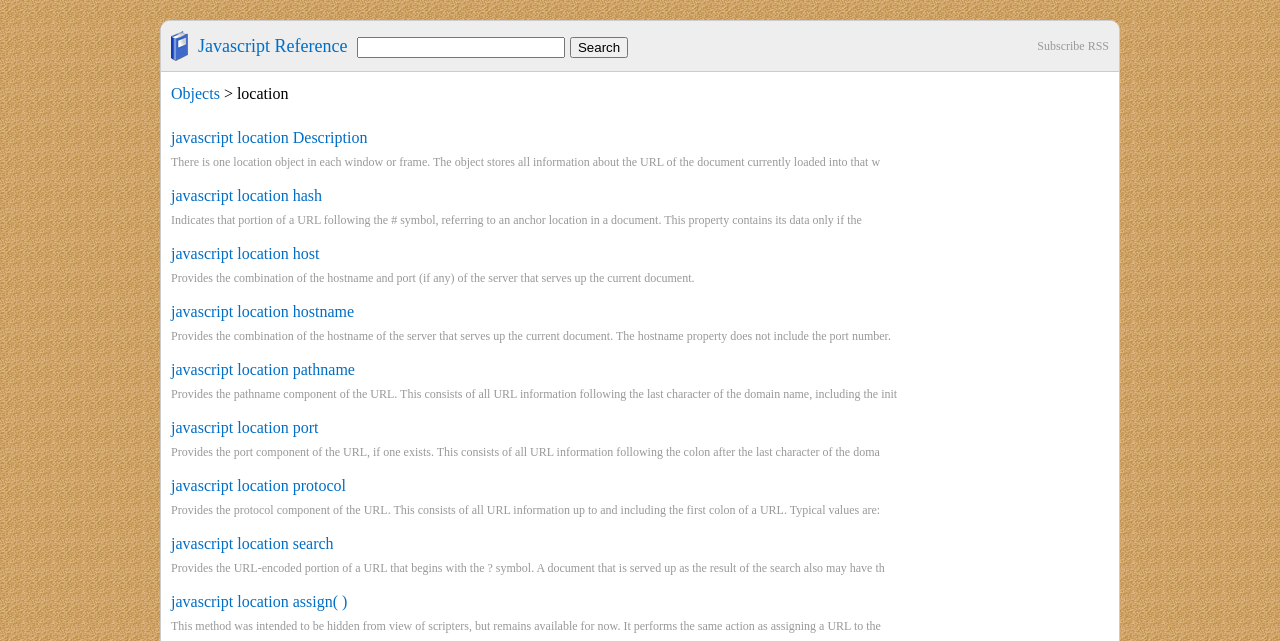What is the property that contains the URL-encoded portion of a URL?
Please provide a single word or phrase answer based on the image.

location search